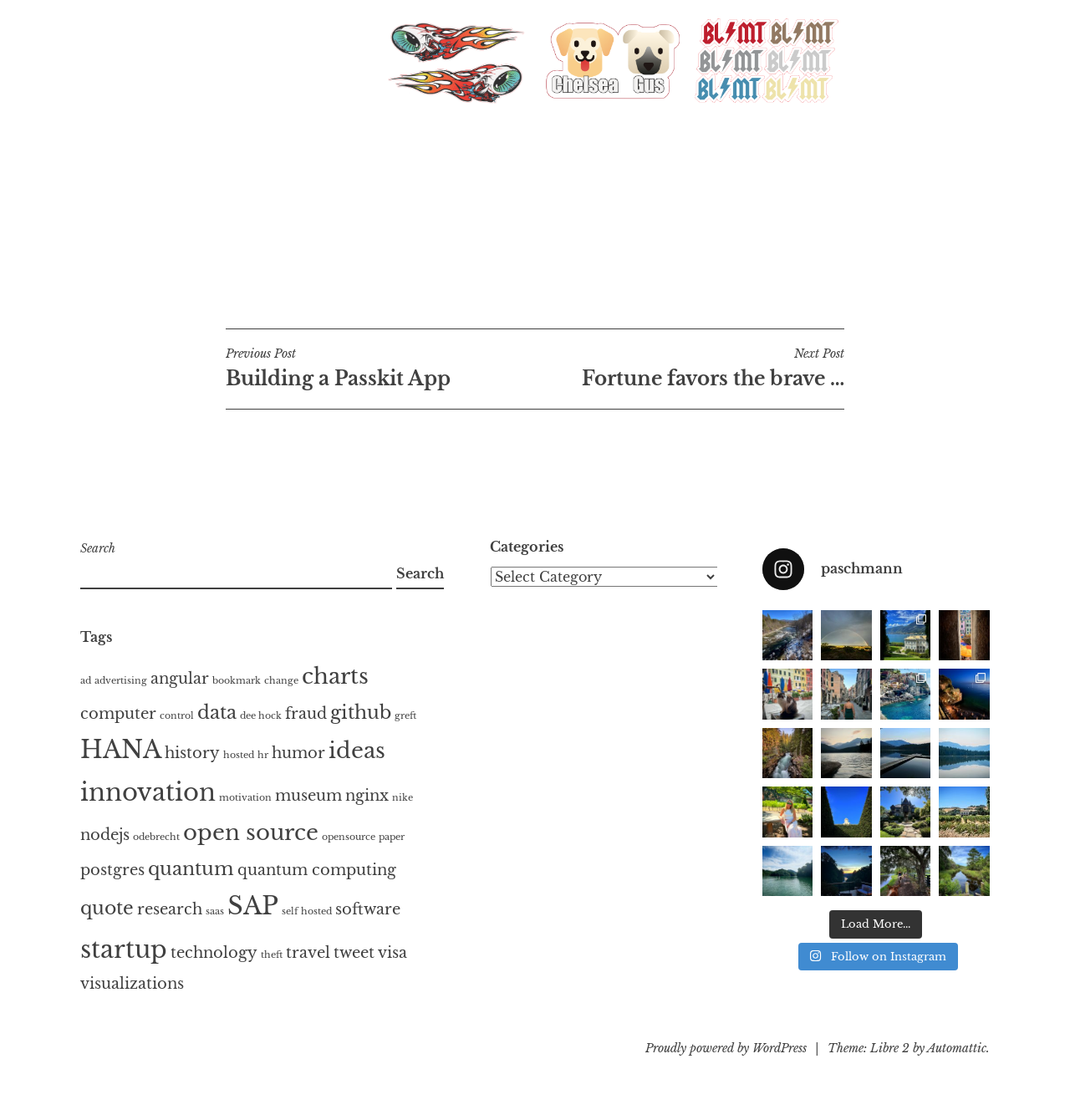Please identify the bounding box coordinates of the element's region that needs to be clicked to fulfill the following instruction: "View 'Tags'". The bounding box coordinates should consist of four float numbers between 0 and 1, i.e., [left, top, right, bottom].

[0.075, 0.561, 0.415, 0.577]